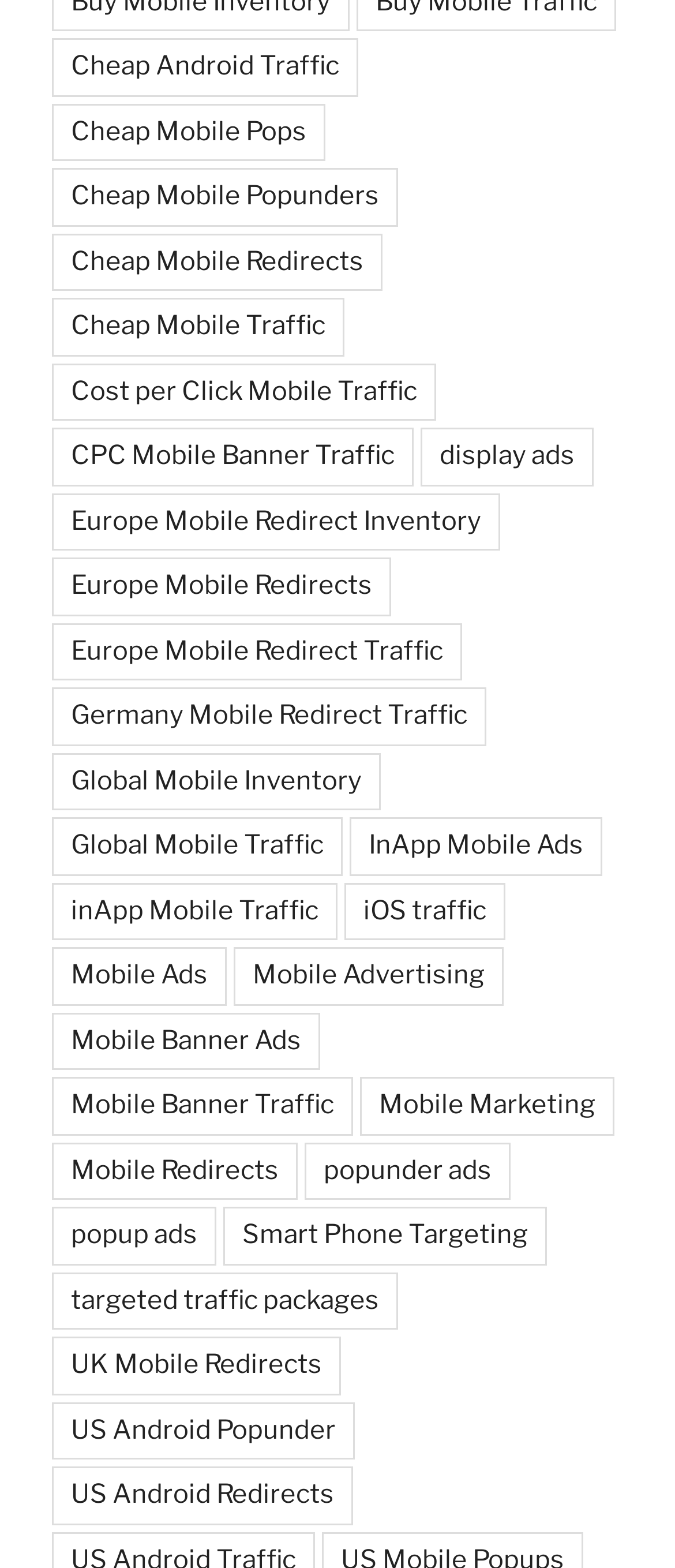What type of traffic is 'Cheap Android Traffic' related to?
Provide a comprehensive and detailed answer to the question.

Based on the link 'Cheap Android Traffic' and its position among other links, it is likely that it is related to mobile traffic, as Android is a mobile operating system.